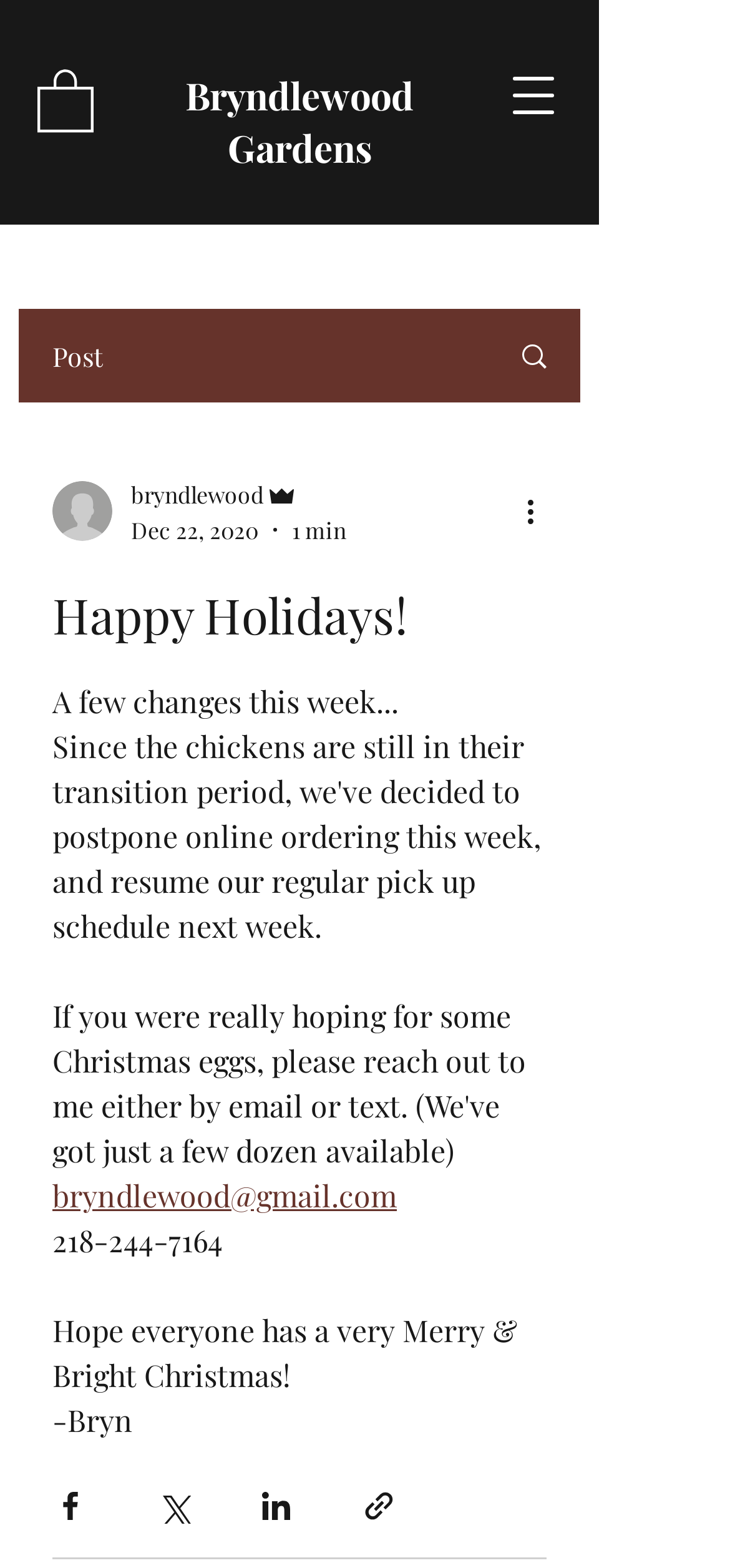Generate a thorough explanation of the webpage's elements.

The webpage appears to be a blog post or article from Bryndlewood Gardens. At the top, there is a link with an accompanying image, followed by a link to Bryndlewood Gardens. On the top right, there is a button to open a navigation menu. 

Below the navigation button, there is a section with a writer's picture, accompanied by the writer's name "bryndlewood" and the title "Admin". The date "Dec 22, 2020" and the time "1 min" are also displayed. 

The main content of the webpage is an article with the title "Happy Holidays!". The article starts with the text "A few changes this week...Since the chickens are still in their transition period, we've decided to postpone online ordering this week, and resume our regular pick up schedule next week." 

Below the article, there are contact details, including an email address and a phone number. The article concludes with a festive message, "Hope everyone has a very Merry & Bright Christmas!" and is signed off by "Bryn". 

At the bottom of the webpage, there are social media sharing buttons for Facebook, Twitter, LinkedIn, and a link to share the article.